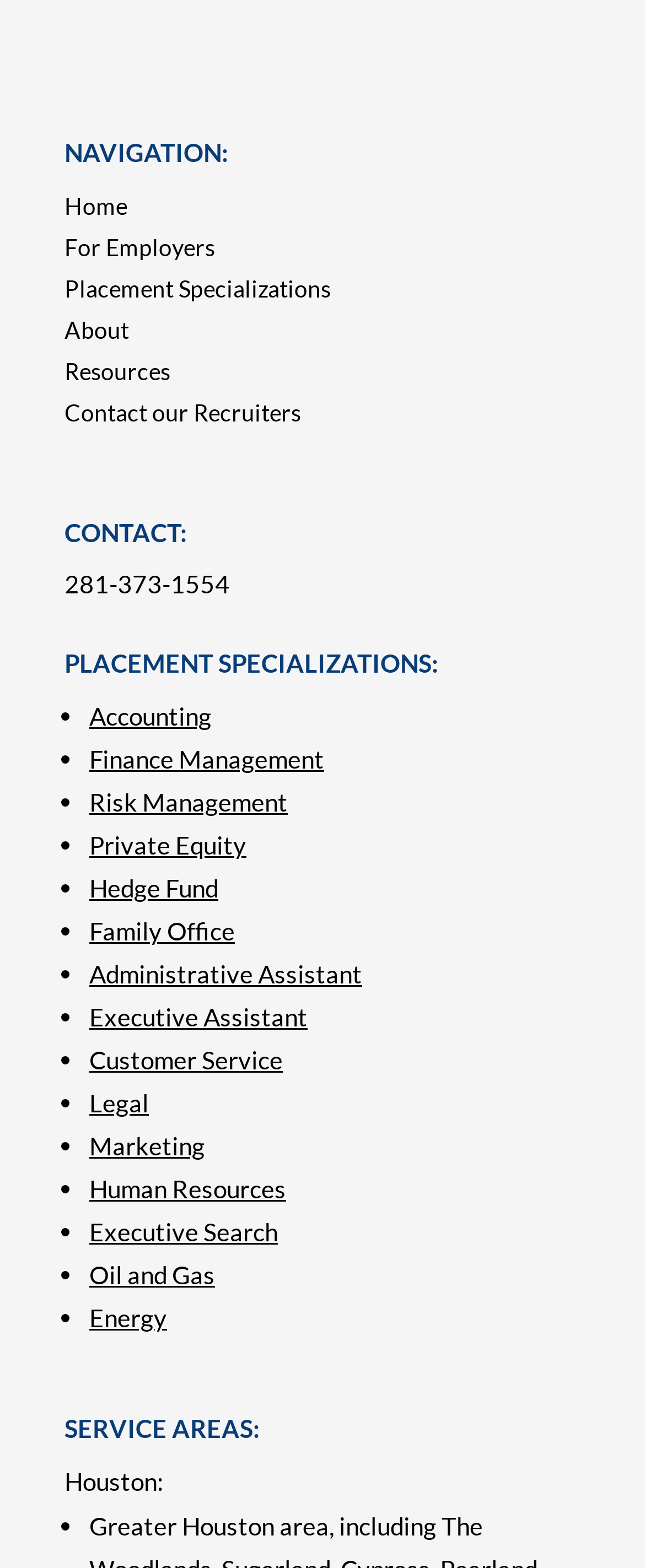Locate the bounding box coordinates of the element that needs to be clicked to carry out the instruction: "Call 281-373-1554". The coordinates should be given as four float numbers ranging from 0 to 1, i.e., [left, top, right, bottom].

[0.1, 0.363, 0.356, 0.382]